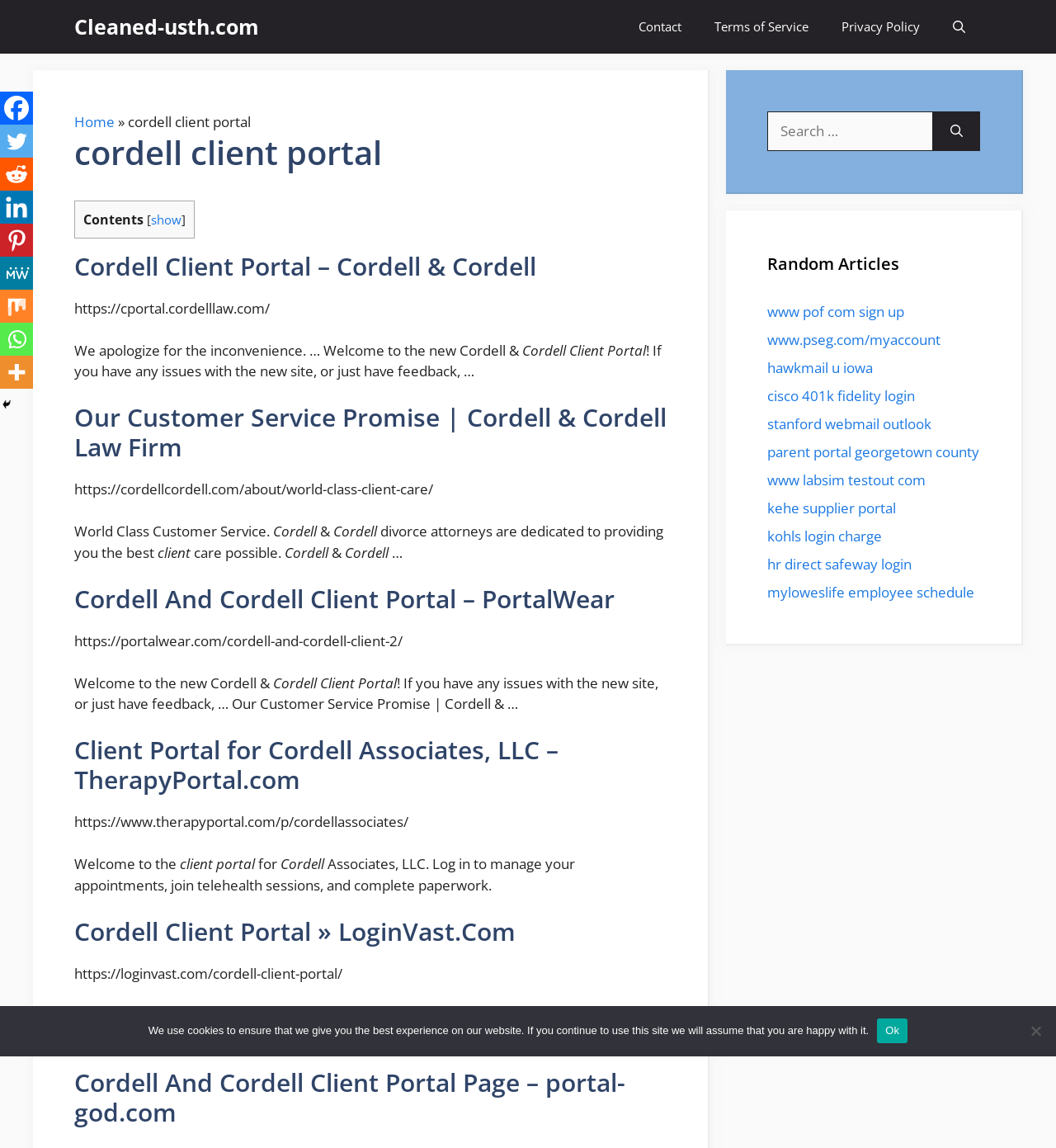Provide the bounding box coordinates of the section that needs to be clicked to accomplish the following instruction: "Click the 'Facebook' link."

[0.0, 0.08, 0.031, 0.109]